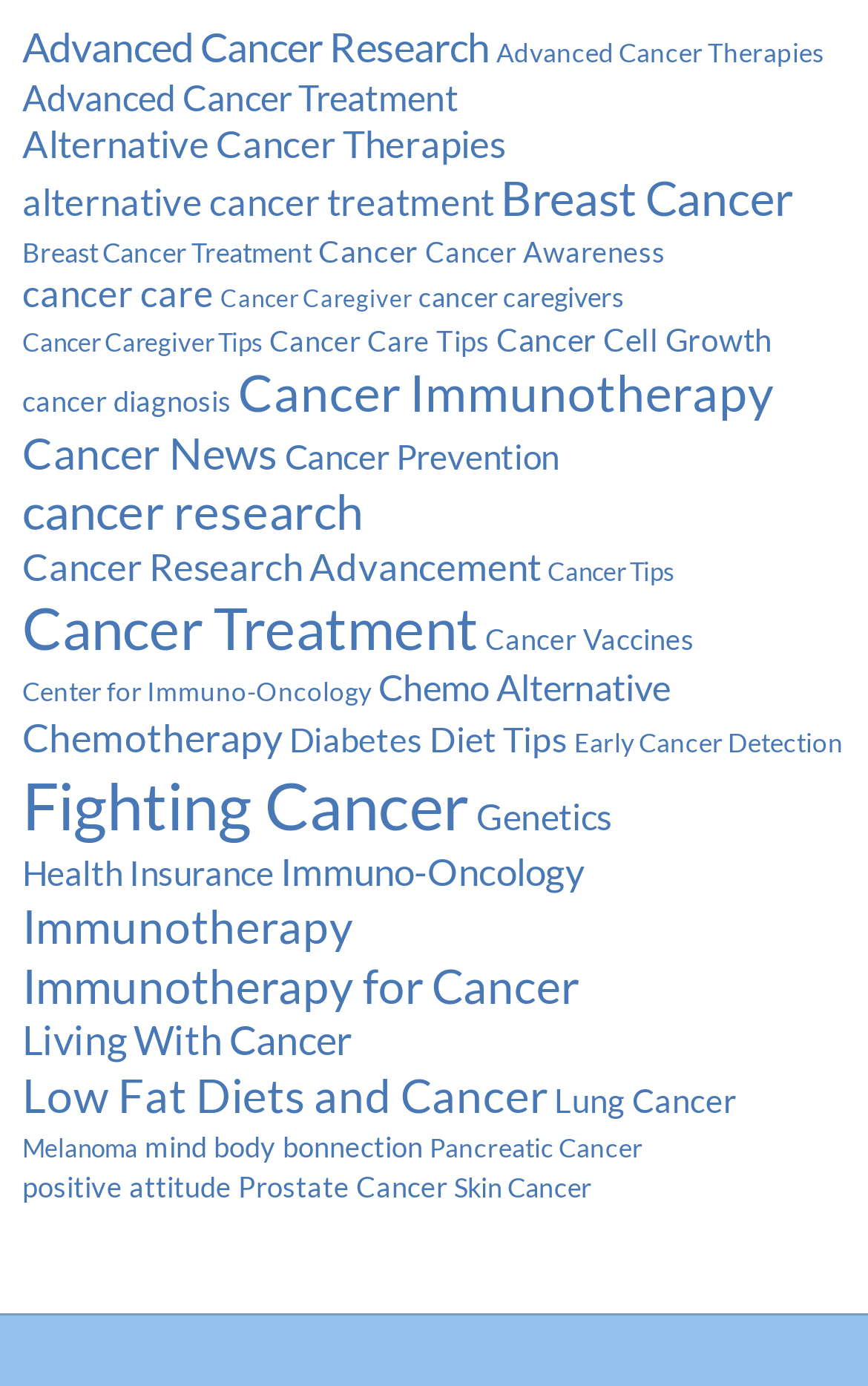Predict the bounding box coordinates for the UI element described as: "Melanoma". The coordinates should be four float numbers between 0 and 1, presented as [left, top, right, bottom].

[0.026, 0.817, 0.159, 0.838]